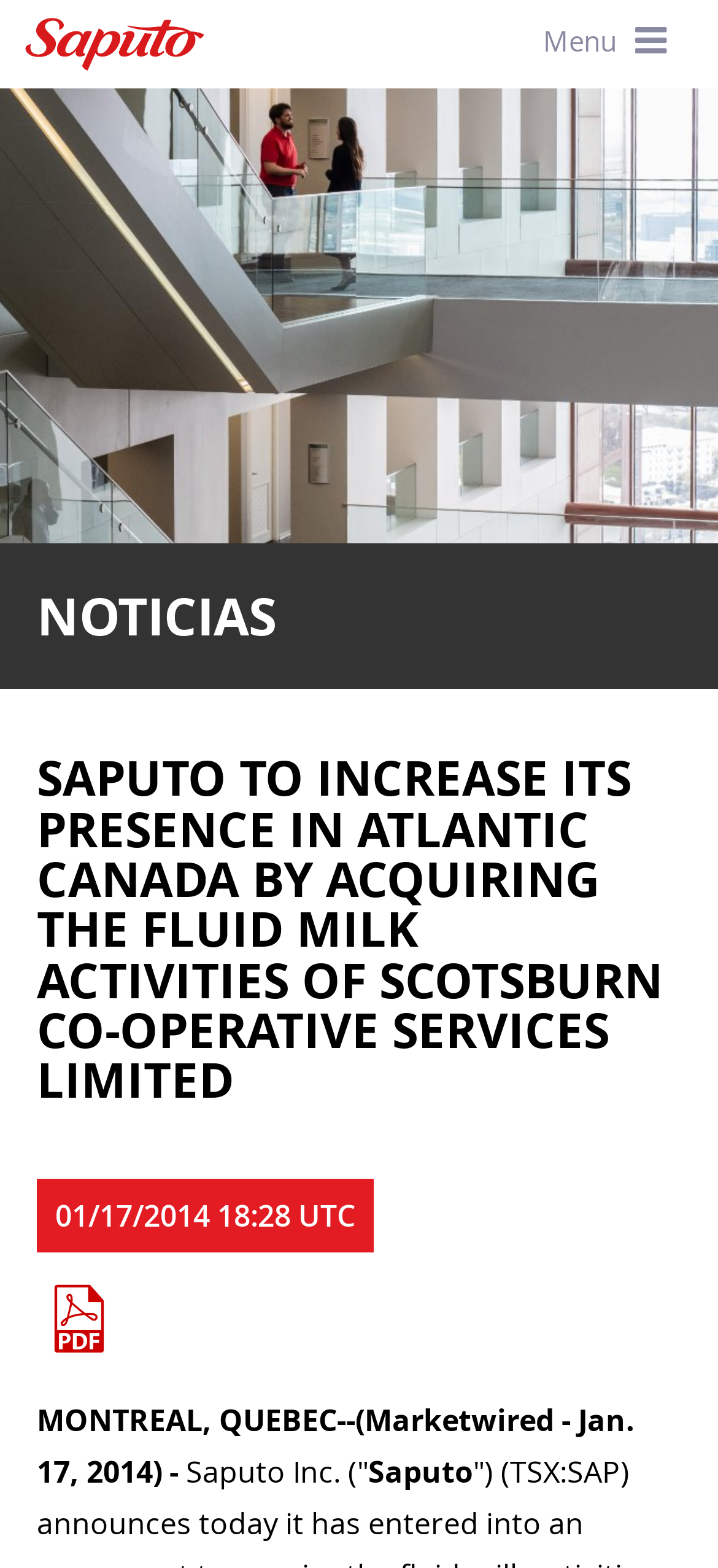Based on the image, please respond to the question with as much detail as possible:
What is the type of document available for download?

I found the type of document available for download by looking at the link element that contains the PDF icon, which is ' Saputo to Increase its Presence in Atlantic Canada by Acquiring the Fluid Milk Activities of Scotsburn Co-Operative Services Limited.pdf'.